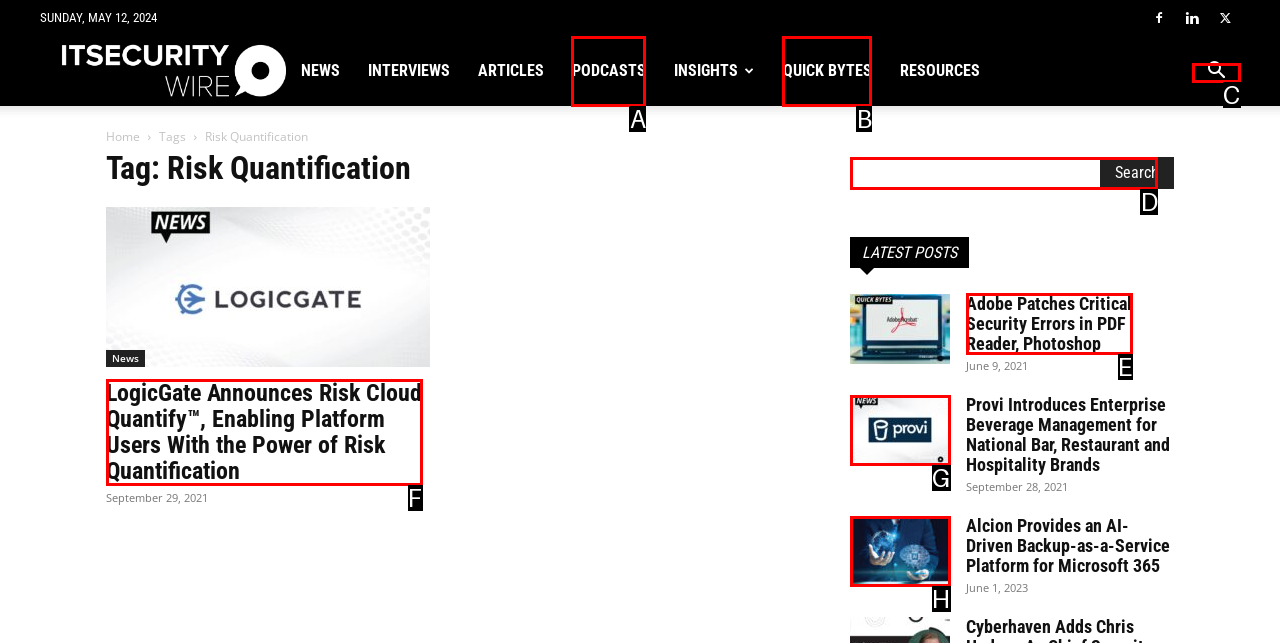Determine which option fits the following description: Quick Bytes
Answer with the corresponding option's letter directly.

B